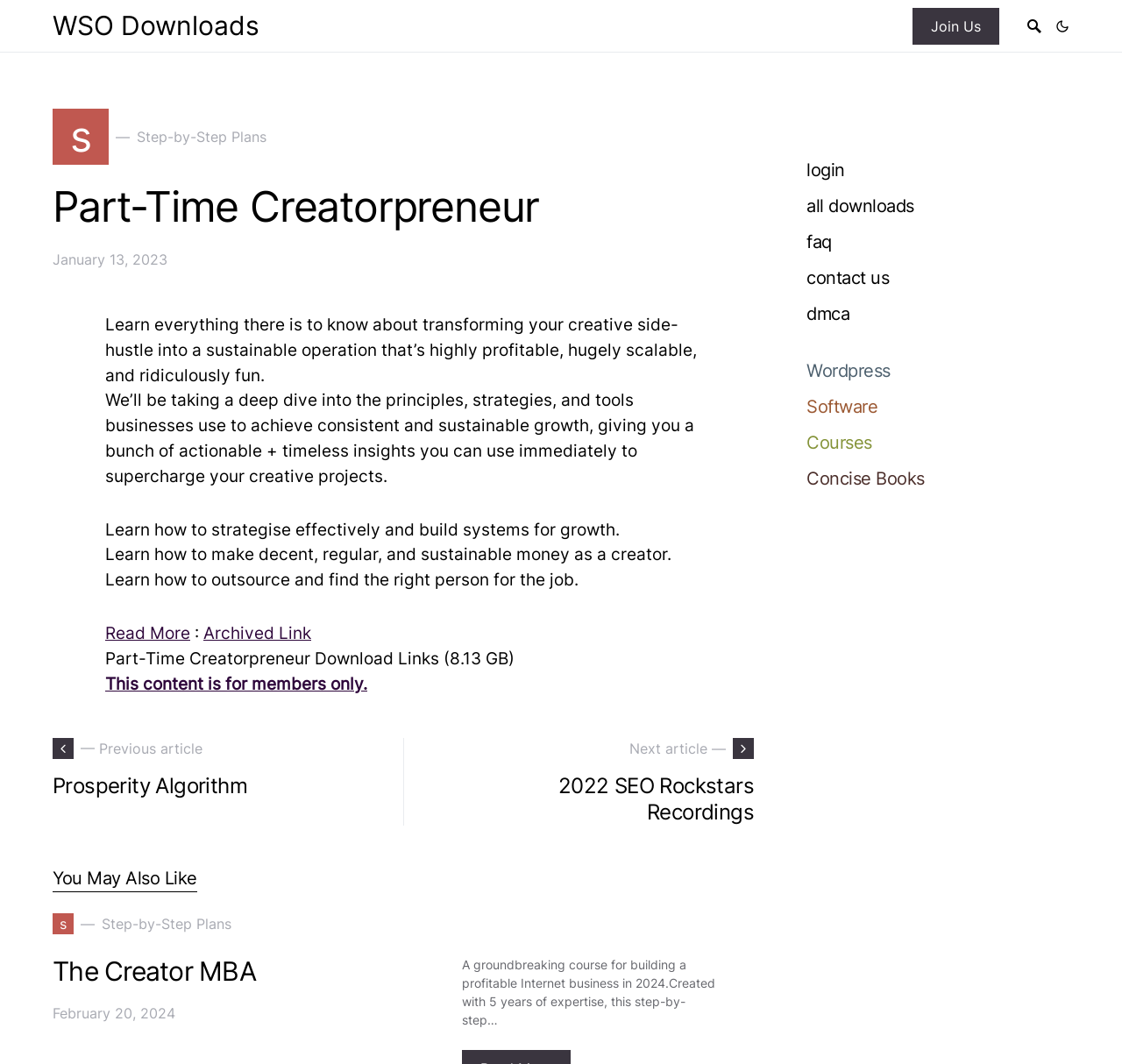Please determine the bounding box coordinates of the area that needs to be clicked to complete this task: 'View all downloads'. The coordinates must be four float numbers between 0 and 1, formatted as [left, top, right, bottom].

[0.719, 0.136, 0.953, 0.157]